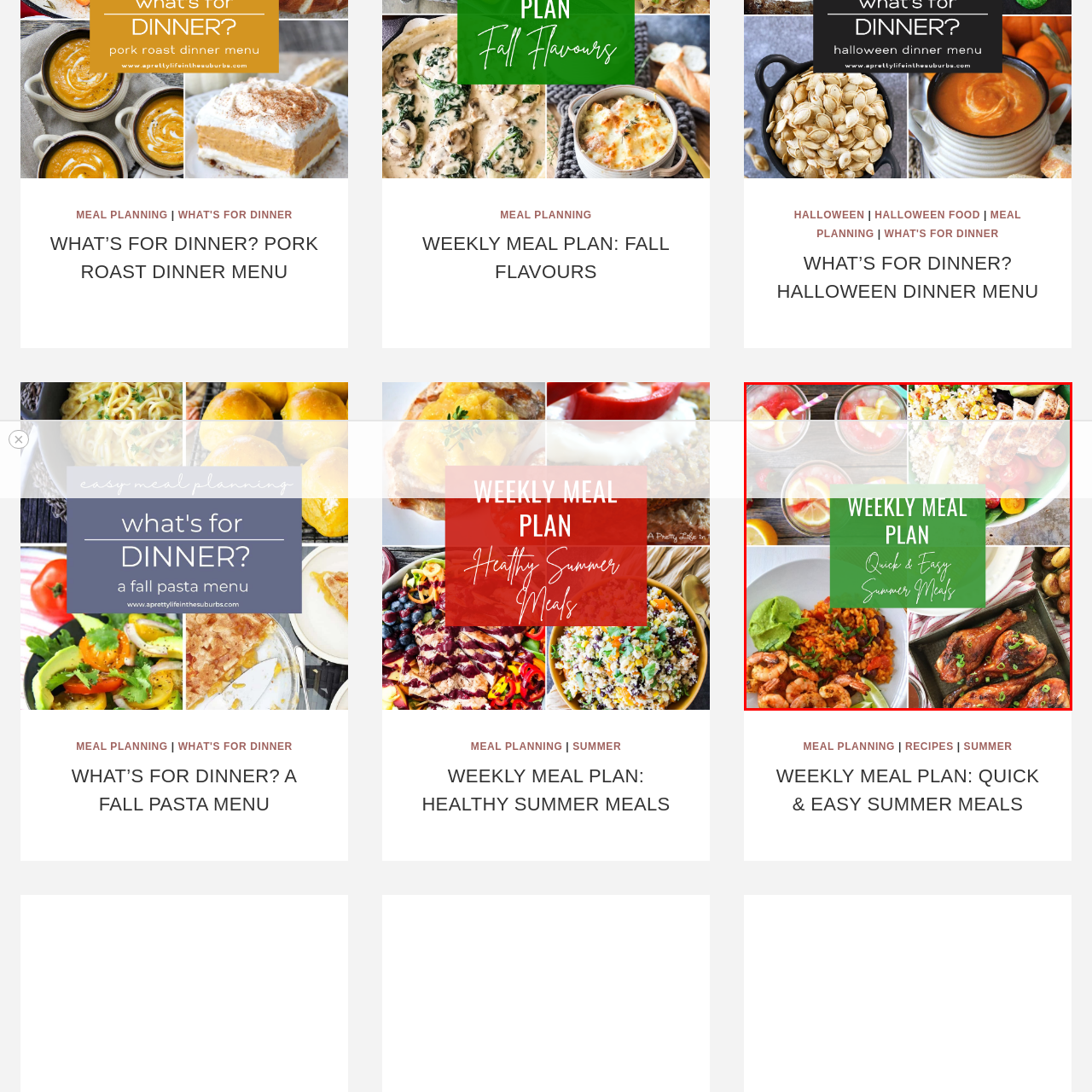Describe extensively the visual content inside the red marked area.

This vibrant image showcases a "Weekly Meal Plan" themed around "Quick & Easy Summer Meals." The layout features a collage of appetizing dishes, including a colorful quinoa salad topped with fresh ingredients, succulent grilled chicken, spicy shrimp with rice, and beautifully roasted potatoes. The centerpiece boasts a lively green banner with the title, drawing attention to the meal plan's focus. This image evokes a sense of summer freshness and culinary inspiration, ideal for those seeking convenient meal ideas during the warm months. The inclusion of refreshing drinks adds an inviting touch, making it perfect for gatherings or casual dining.